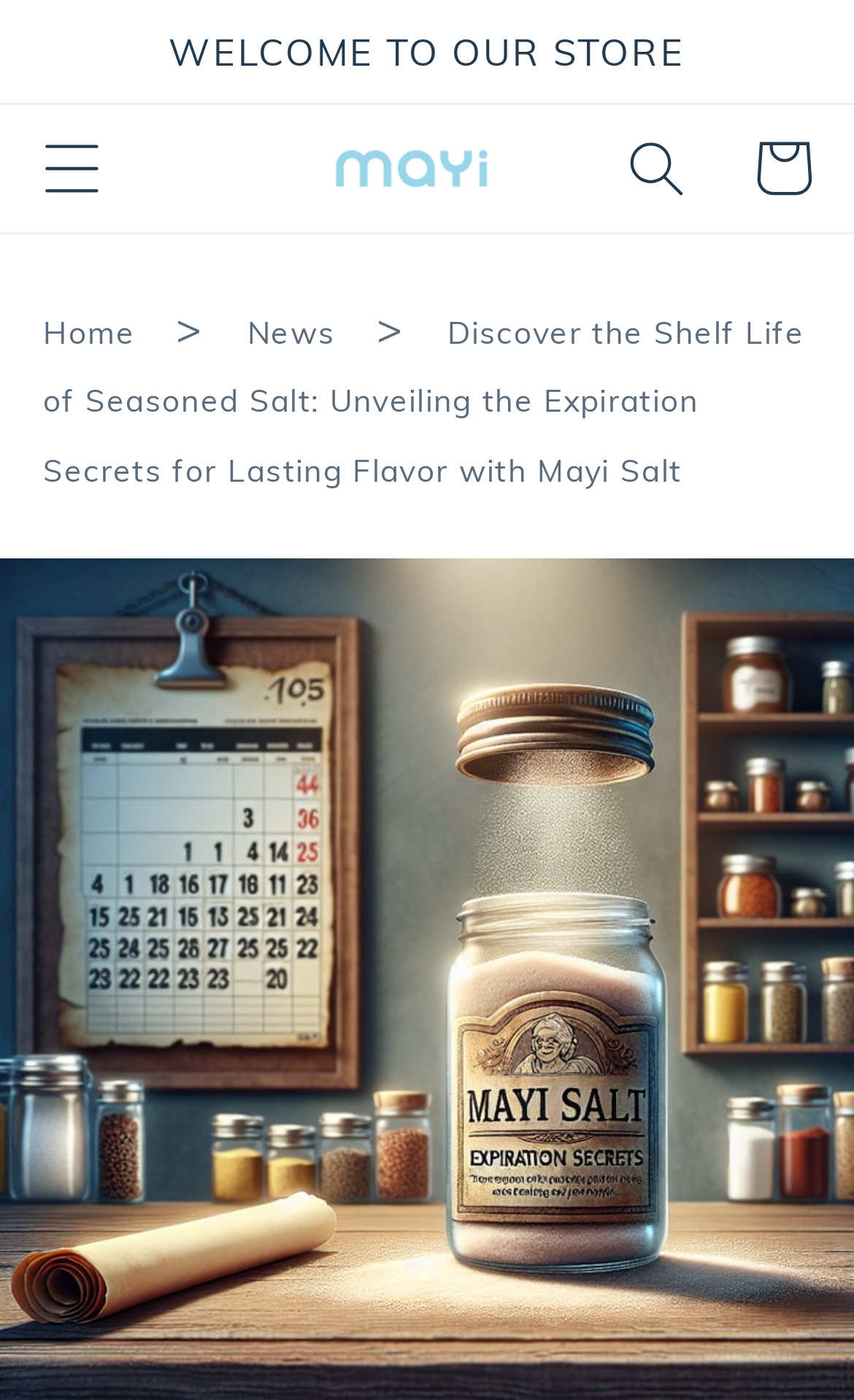Provide the bounding box coordinates of the HTML element described by the text: "parent_node: Cart". The coordinates should be in the format [left, top, right, bottom] with values between 0 and 1.

[0.366, 0.092, 0.596, 0.149]